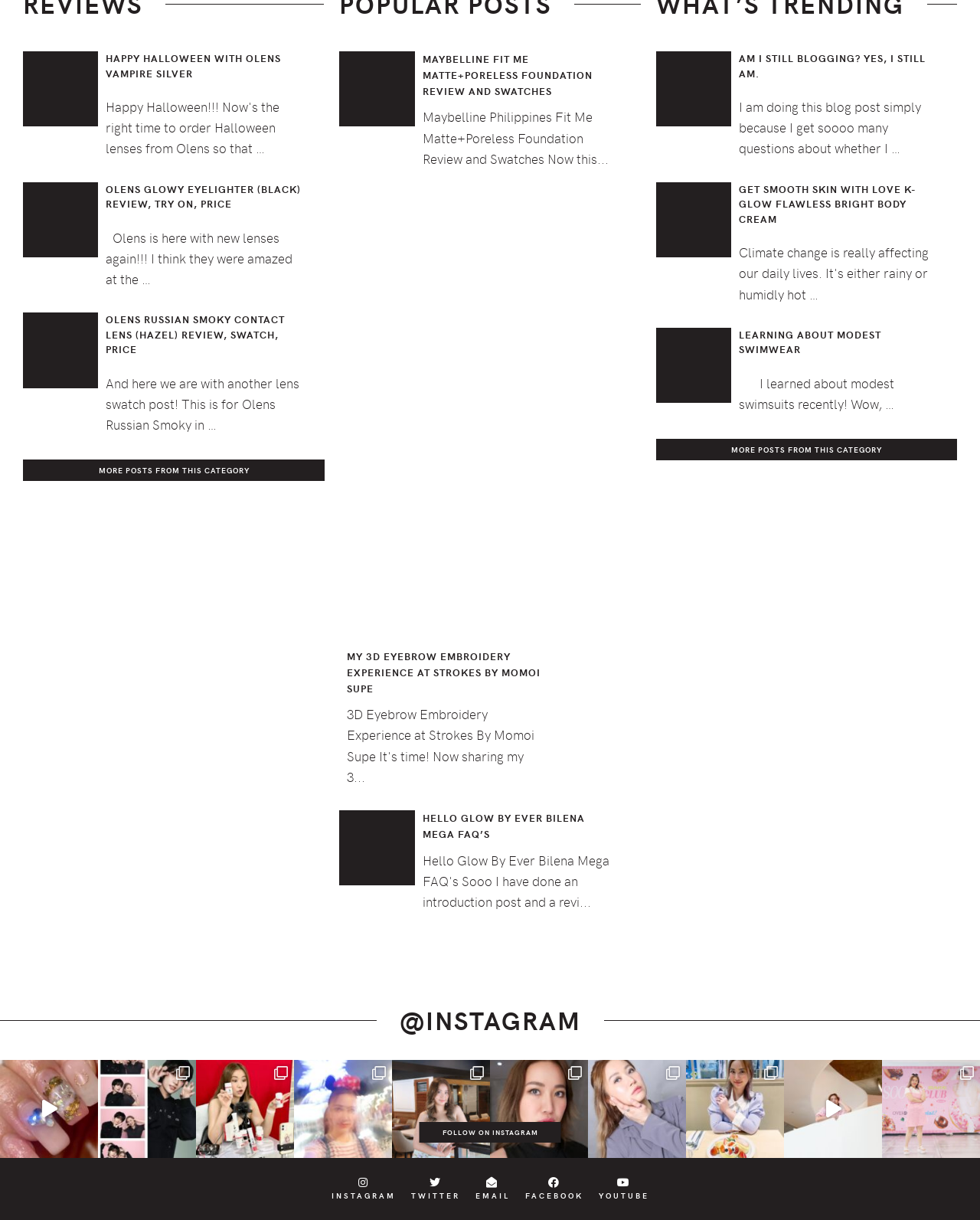Please identify the bounding box coordinates of the clickable region that I should interact with to perform the following instruction: "Follow on Instagram". The coordinates should be expressed as four float numbers between 0 and 1, i.e., [left, top, right, bottom].

[0.428, 0.919, 0.572, 0.937]